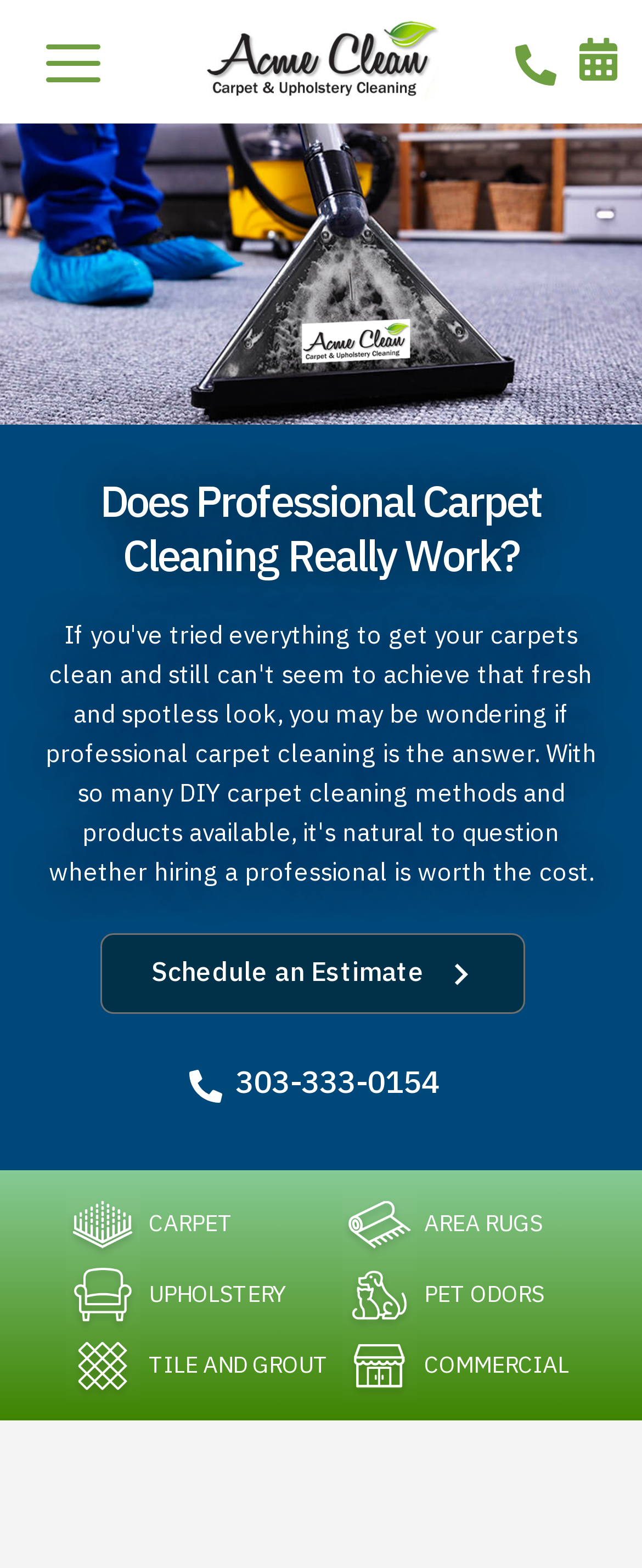Locate the bounding box coordinates of the area to click to fulfill this instruction: "Visit the 'acme carpet cleaning' website". The bounding box should be presented as four float numbers between 0 and 1, in the order [left, top, right, bottom].

[0.317, 0.016, 0.683, 0.037]